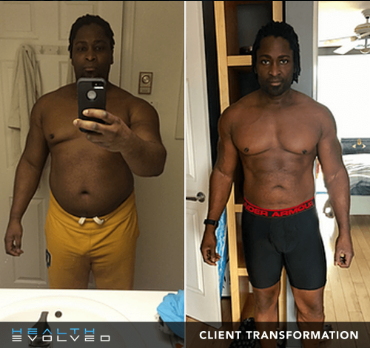Break down the image and describe every detail you can observe.

The image showcases a remarkable transformation of a client, Colin N'akuru, before and after undergoing training with Health Evolved coach Dr. Emil. On the left side, Colin is seen in a mirror selfie, wearing yellow shorts, depicting his initial physical state. On the right, he stands confidently, showing significant muscle definition and a toned physique, dressed in black shorts. The caption below the image reads "CLIENT TRANSFORMATION," highlighting the success of the personal training program and the commitment to health and fitness that led to this impressive change. This transformation represents not just a physical shift but also the lifestyle changes fostered through expert coaching and personalized support.